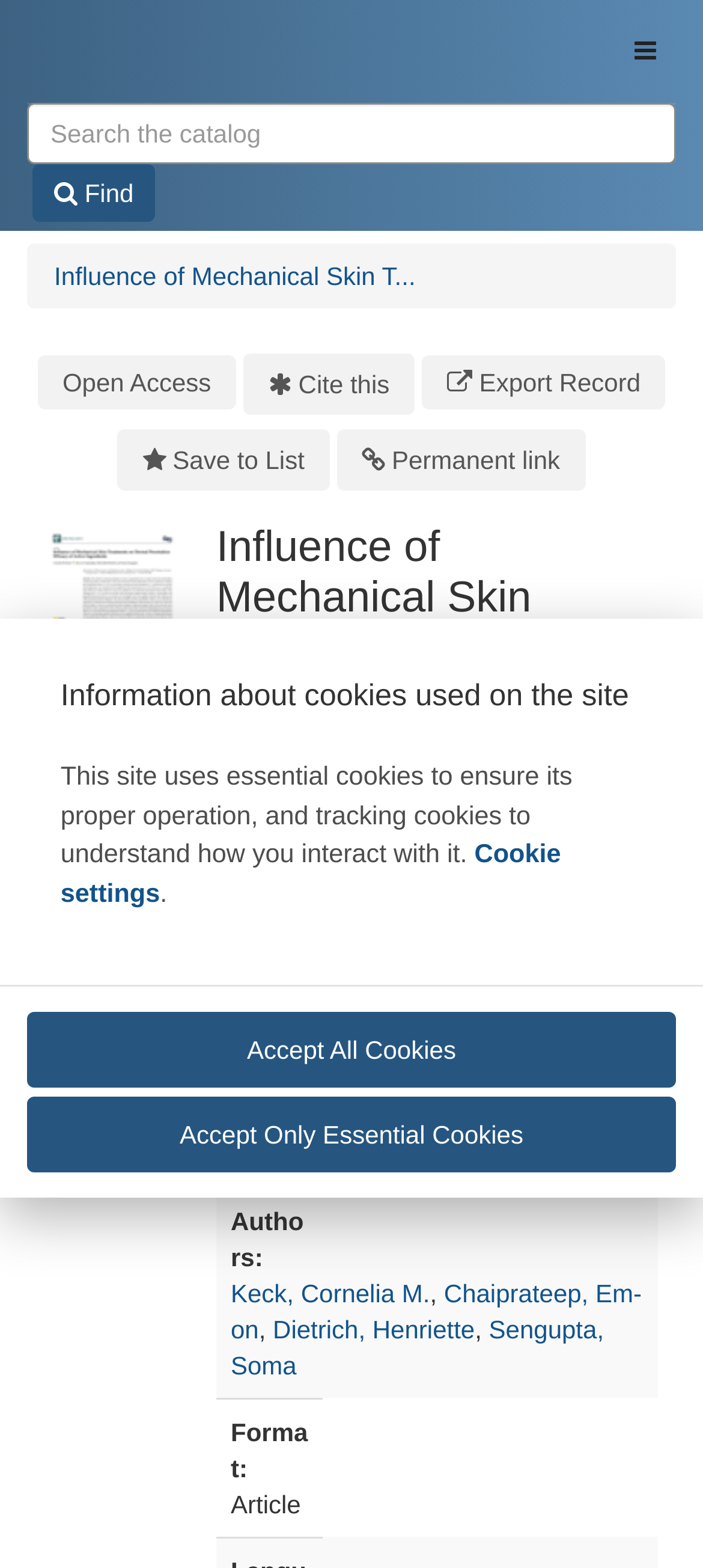Detail the various sections and features of the webpage.

The webpage appears to be a publication page for a research article titled "Influence of Mechanical Skin Treatments on Dermal Penetration Efficacy of Active Ingredients". At the top, there is a navigation bar with a "Skip to content" link on the left and a "Toggle navigation" button on the right. Below the navigation bar, there is a search bar with a combobox for entering search terms and a "Find" button.

To the left of the search bar, there is a breadcrumbs navigation section that displays the article title. Below the breadcrumbs, there is a tools section with links to "Open Access", "Cite this", "Export Record", "Save to List", and "Permanent link".

The main content of the page is divided into two sections. On the left, there is an image and a link with the article title. On the right, there is a heading with the article title, followed by a brief summary of the article. The summary describes the importance of dermal penetration of active ingredients in topical products and how mechanical skin treatments can impact this process.

Below the summary, there is a "Full description" link that expands to reveal a table with information about the article's authors and format. The table has two rows, one for the main authors and one for the format, which is listed as an "Article".

At the bottom of the page, there is a dialog box with information about cookies used on the site. The dialog box has a heading, a brief description of the cookies used, and links to "Cookie settings" and buttons to "Accept All Cookies" or "Accept Only Essential Cookies".